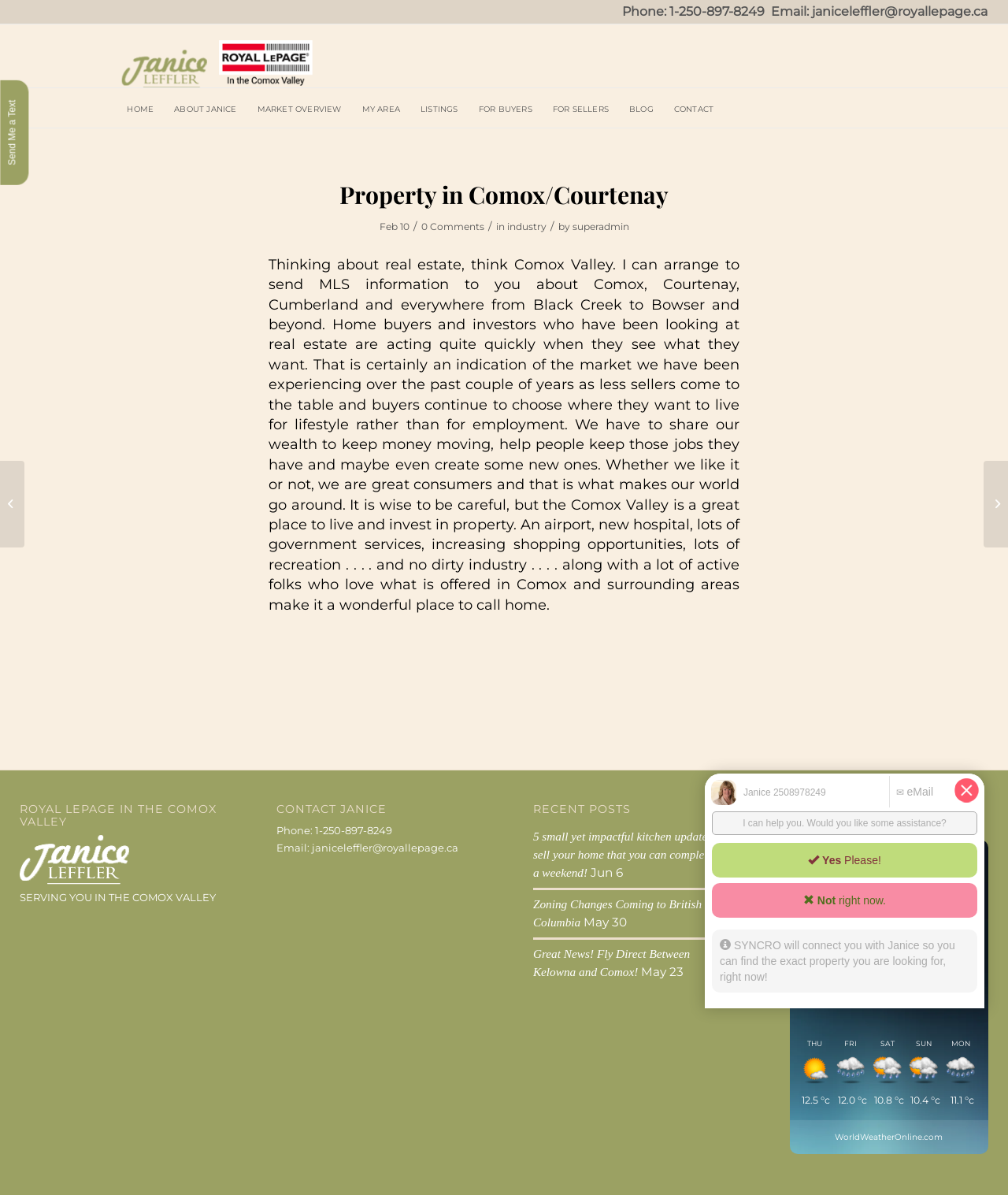Please specify the bounding box coordinates of the clickable region necessary for completing the following instruction: "View the 'MARKET OVERVIEW'". The coordinates must consist of four float numbers between 0 and 1, i.e., [left, top, right, bottom].

[0.245, 0.074, 0.349, 0.107]